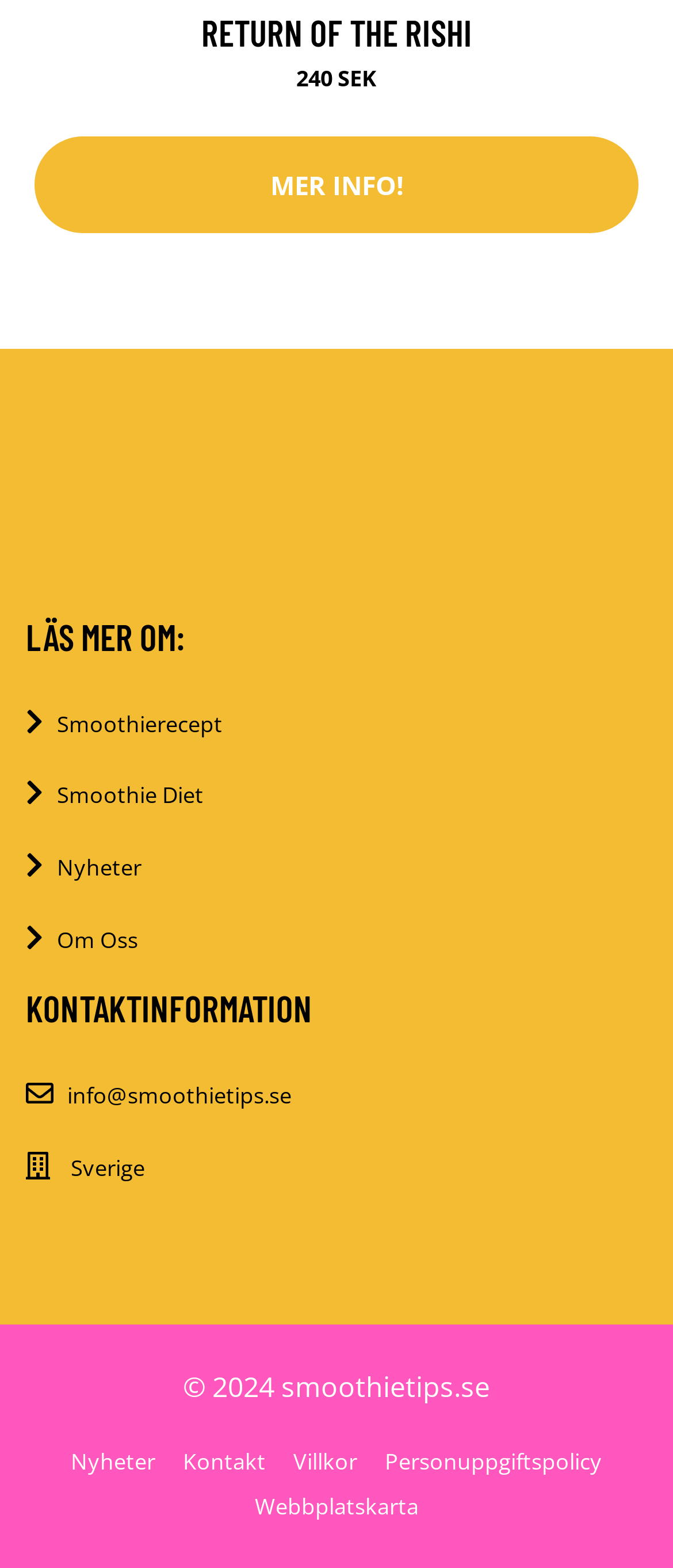Determine the coordinates of the bounding box that should be clicked to complete the instruction: "Click on 'RETURN OF THE RISHI'". The coordinates should be represented by four float numbers between 0 and 1: [left, top, right, bottom].

[0.299, 0.007, 0.701, 0.034]